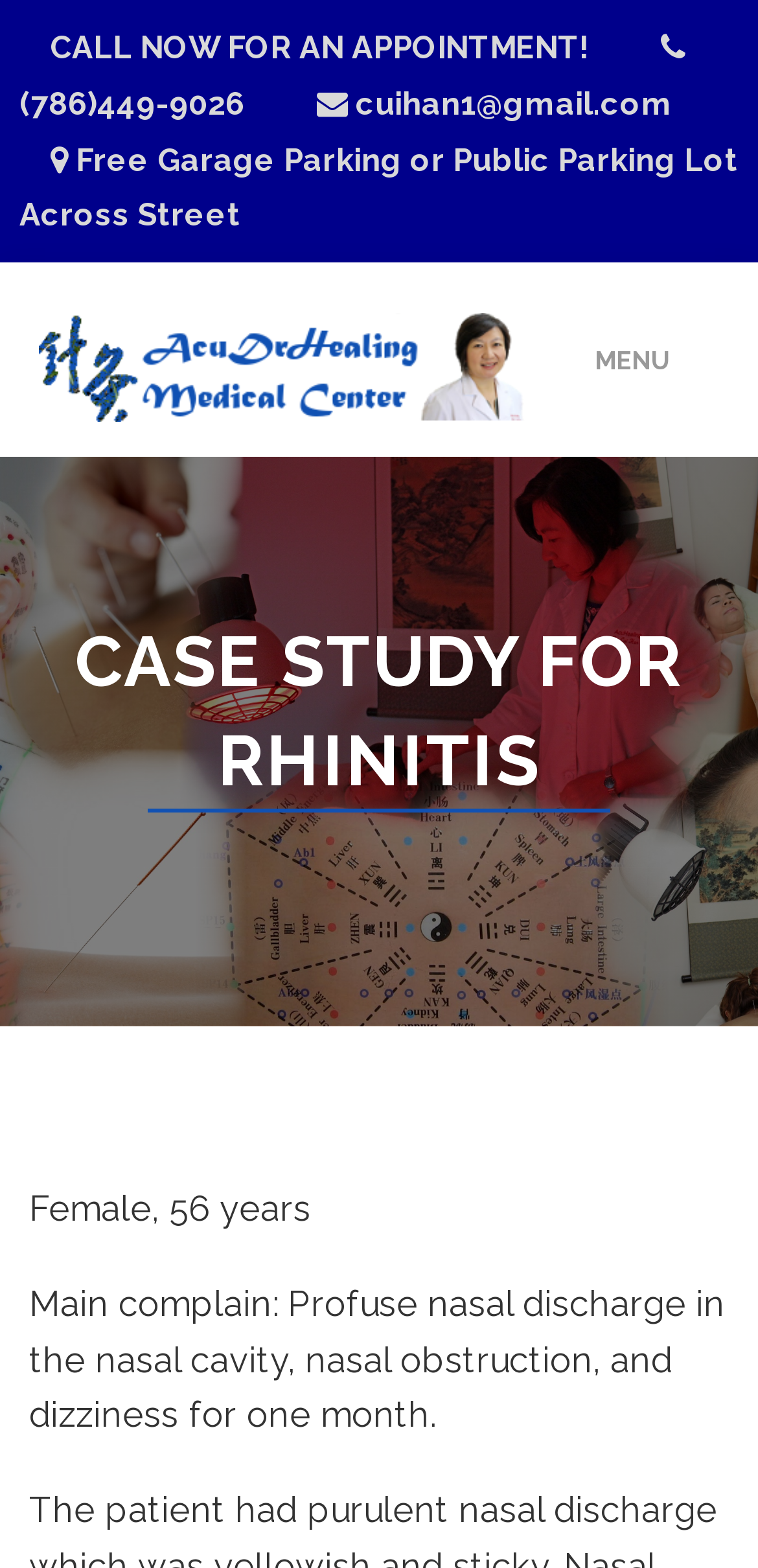What is the doctor's email address?
Craft a detailed and extensive response to the question.

I found the doctor's email address by looking at the top section of the webpage, where it provides contact information.